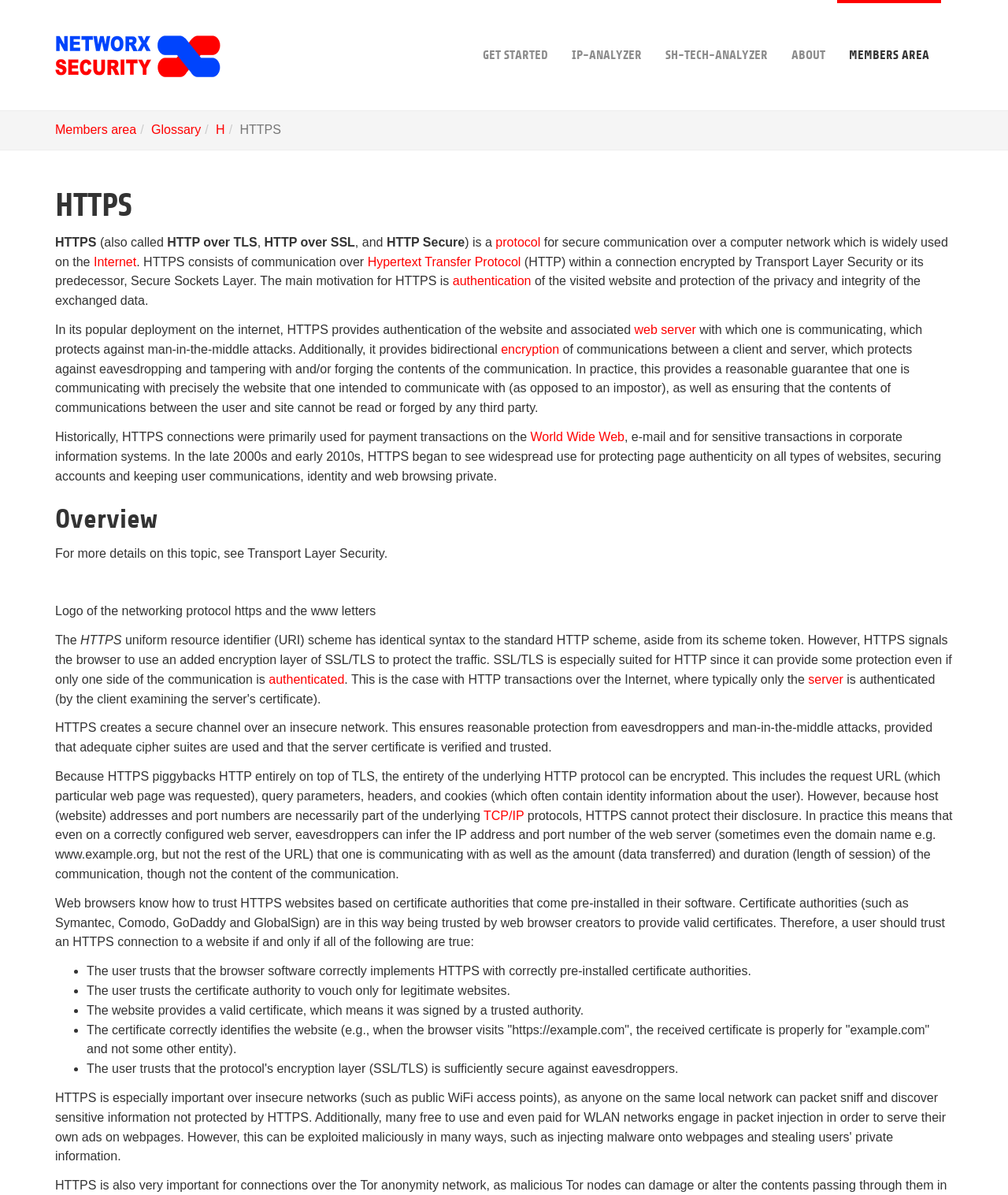Examine the image and give a thorough answer to the following question:
What is encrypted in HTTPS?

As stated on the webpage, HTTPS encrypts the entirety of the underlying HTTP protocol, including the request URL, query parameters, headers, and cookies, which often contain identity information about the user.